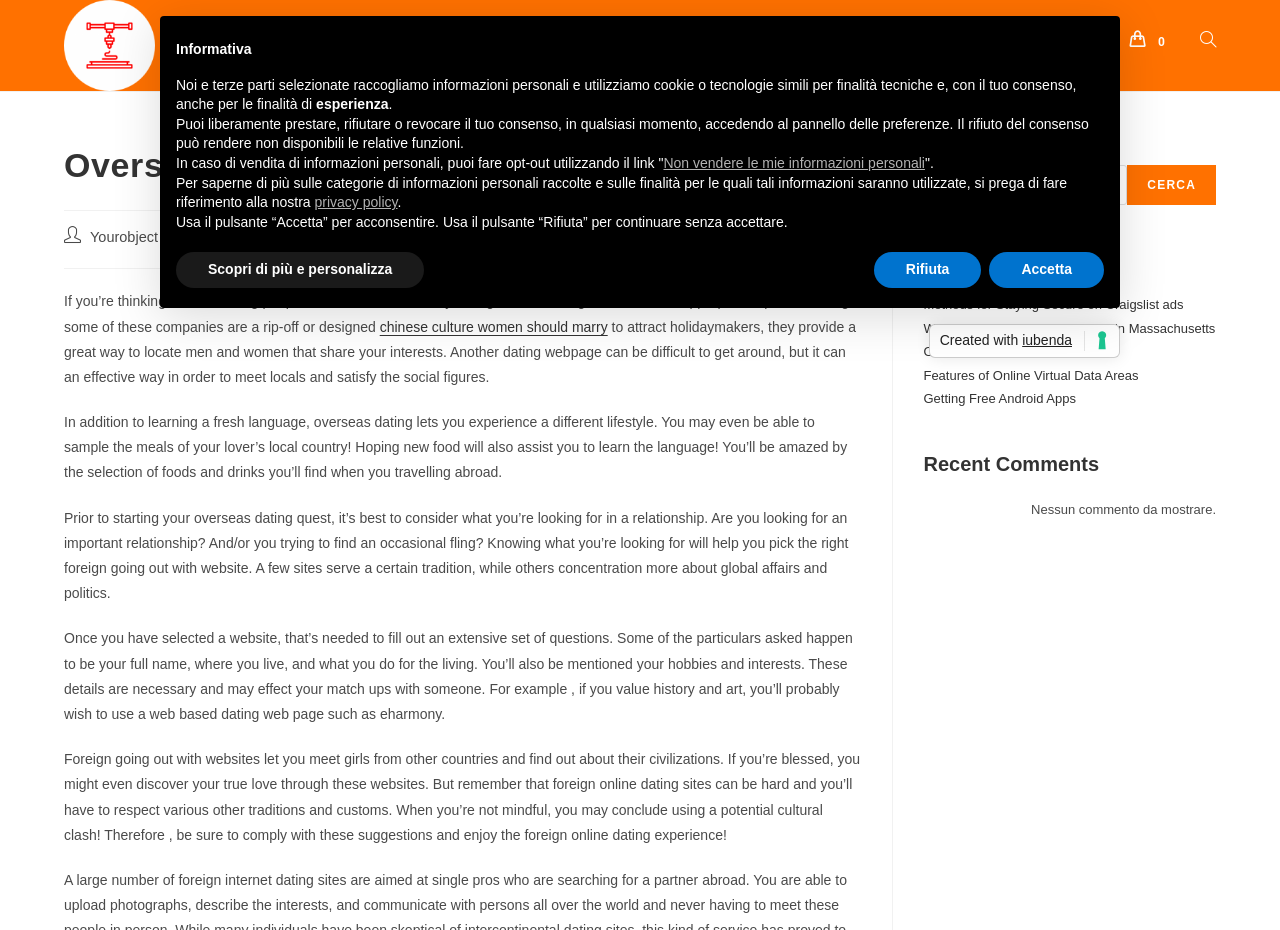Create an in-depth description of the webpage, covering main sections.

This webpage is about overseas dating websites, specifically focusing on foreign online dating and its benefits. At the top of the page, there is a navigation menu with links to "HOME", "CITROEN AMI", "SHOP", "ALTRO", and a search bar. Below the navigation menu, there is a header section with the title "Overseas Dating Websites" and a brief description of the website's purpose.

The main content of the page is divided into several sections. The first section discusses the benefits of foreign online dating, including the opportunity to experience a different lifestyle and culture. The text also mentions the importance of considering what one is looking for in a relationship before starting an overseas dating journey.

The next section provides tips for using foreign dating websites, including filling out an extensive questionnaire to help find suitable matches. The text also warns about the potential for cultural clashes and the importance of respecting other traditions and customs.

On the right-hand side of the page, there is a sidebar with a search bar, a section for recent posts, and a section for recent comments. The recent posts section lists several article titles, including "Methods for Staying Secure on Craigslist", "What to Expect in Info Rooms in Massachusetts", and "Features of Online Virtual Data Rooms". The recent comments section is empty, with a message stating "Nessun commento da mostrare" (No comments to show).

At the bottom of the page, there is a section with information about the website's privacy policy, including a button to opt-out of the sale of personal information. There are also buttons to accept or refuse the website's terms and conditions.